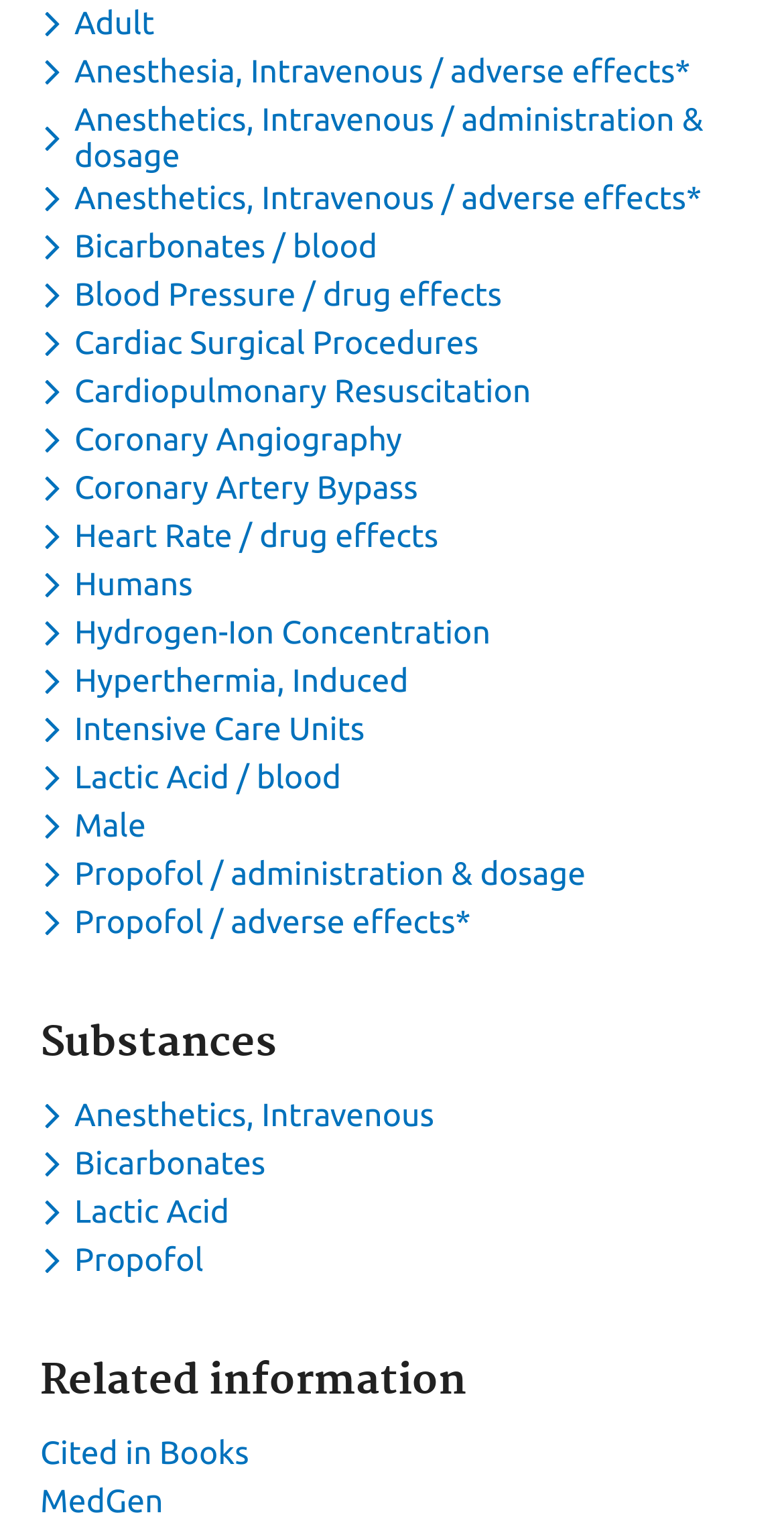Locate the bounding box coordinates of the clickable area to execute the instruction: "Visit MedGen". Provide the coordinates as four float numbers between 0 and 1, represented as [left, top, right, bottom].

[0.051, 0.97, 0.208, 0.994]